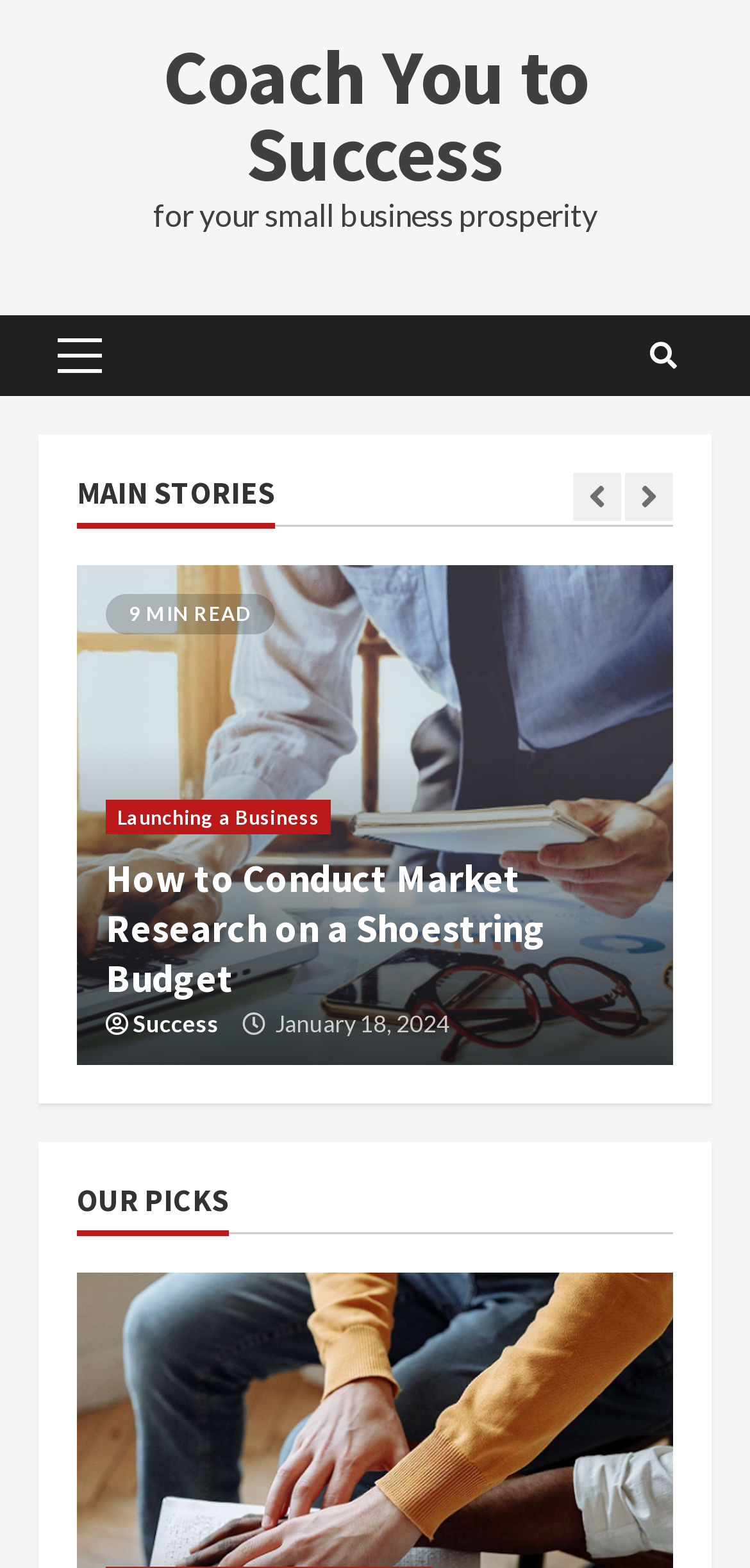Identify and generate the primary title of the webpage.

Coach You to Success